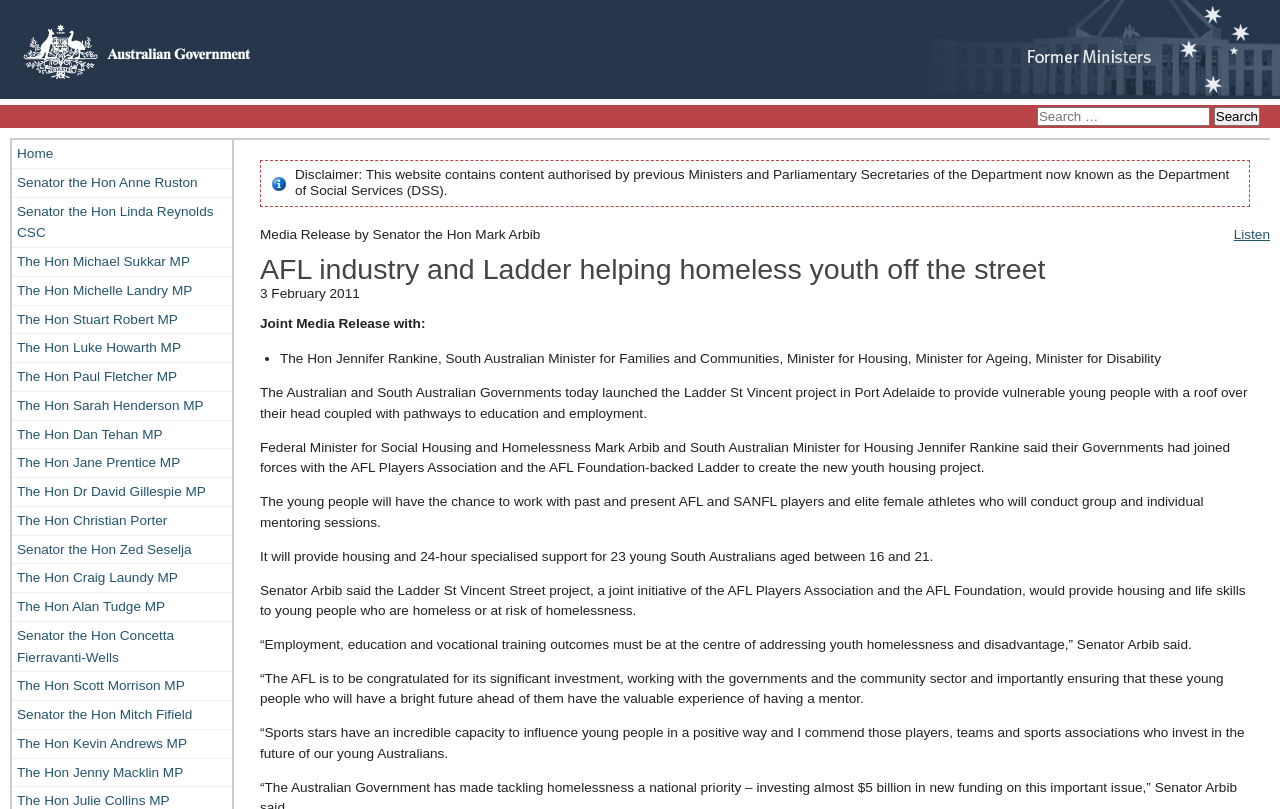Provide the bounding box coordinates of the HTML element this sentence describes: "Listen".

[0.964, 0.28, 0.992, 0.299]